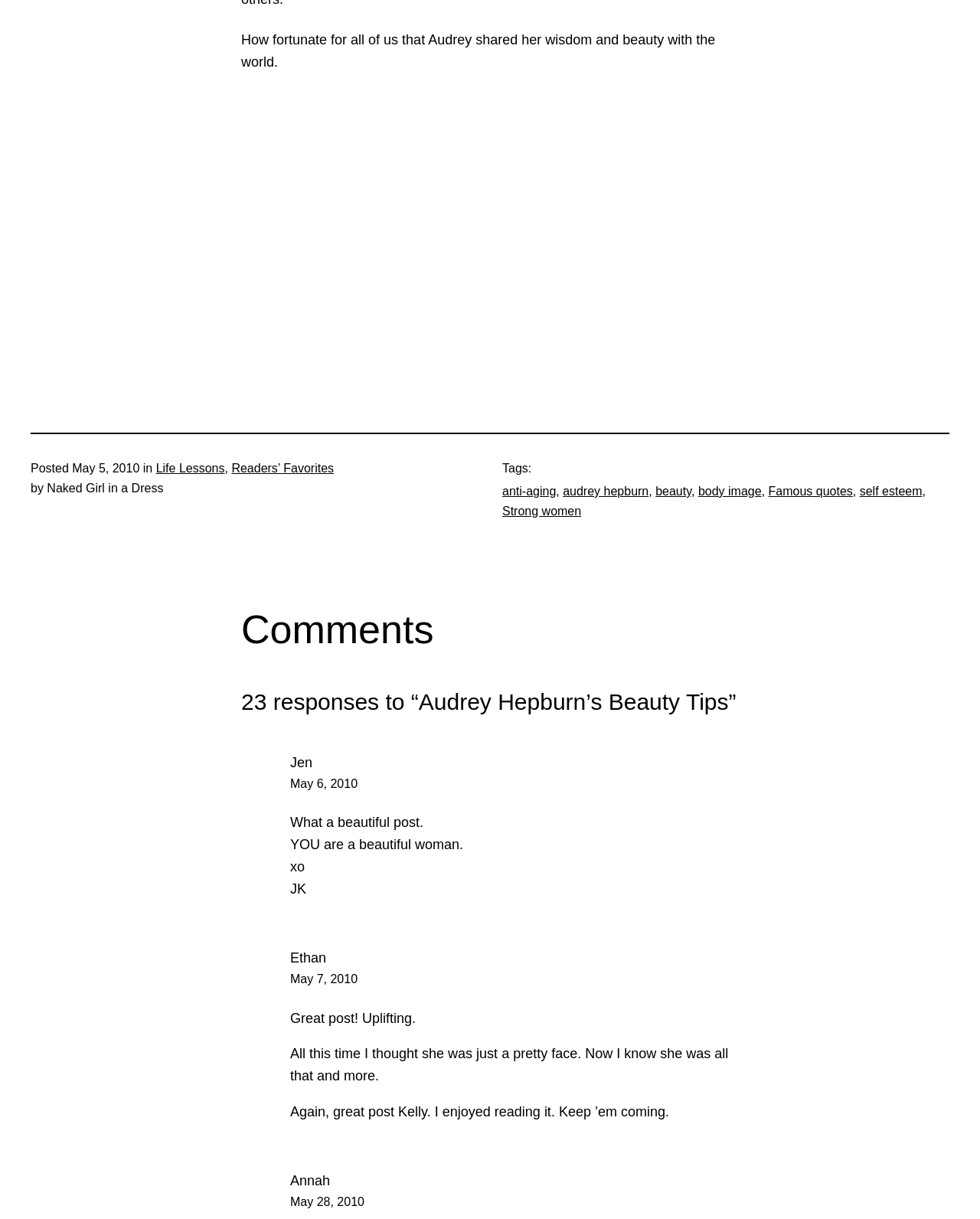How many comments are there?
Give a detailed and exhaustive answer to the question.

I counted the number of comments by looking at the heading '23 responses to “Audrey Hepburn’s Beauty Tips”'.